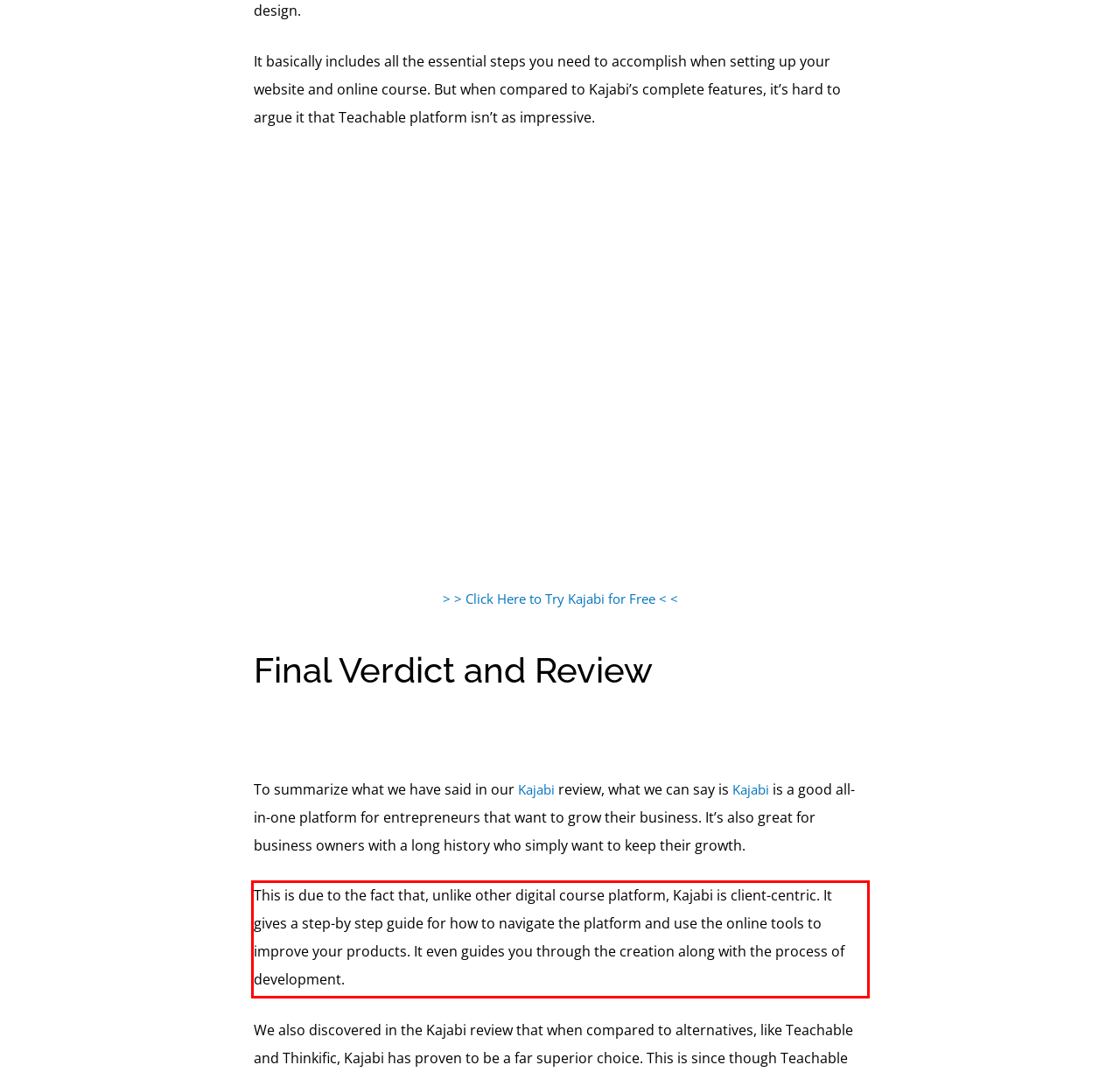You are provided with a screenshot of a webpage that includes a UI element enclosed in a red rectangle. Extract the text content inside this red rectangle.

This is due to the fact that, unlike other digital course platform, Kajabi is client-centric. It gives a step-by step guide for how to navigate the platform and use the online tools to improve your products. It even guides you through the creation along with the process of development.